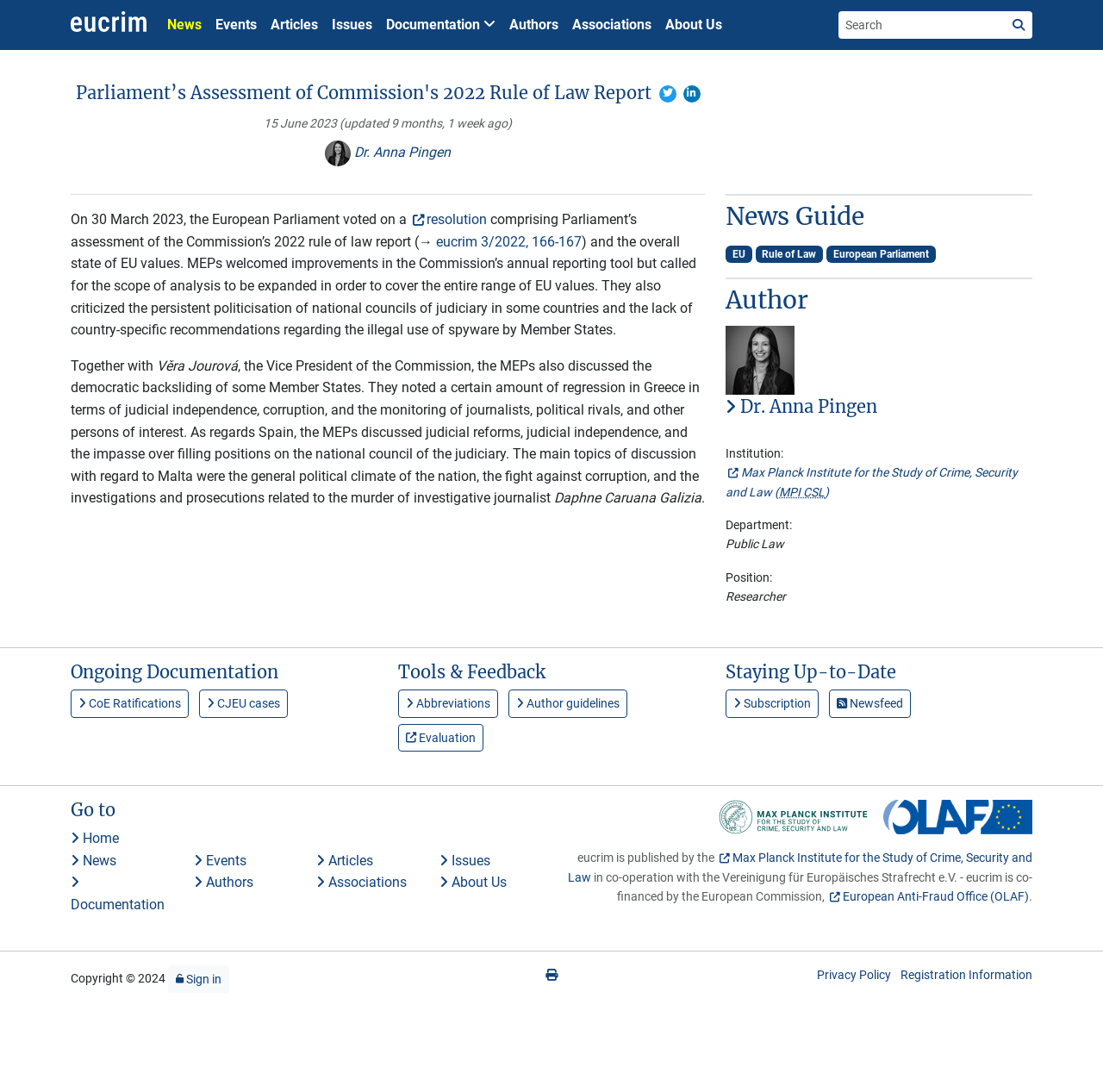What is the name of the author of the article?
Using the screenshot, give a one-word or short phrase answer.

Dr. Anna Pingen